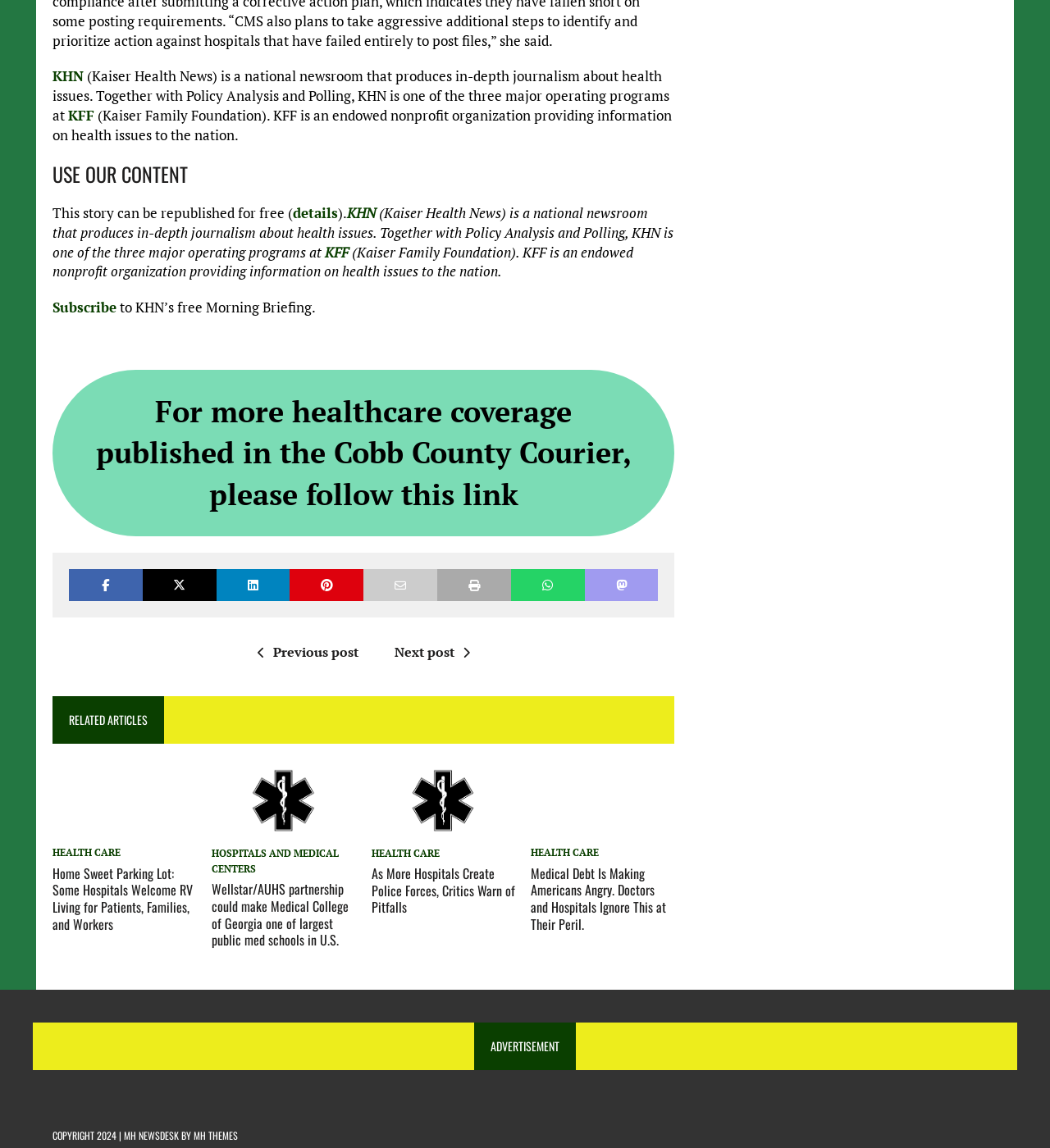Extract the bounding box coordinates for the UI element described as: "KFF".

[0.065, 0.092, 0.09, 0.109]